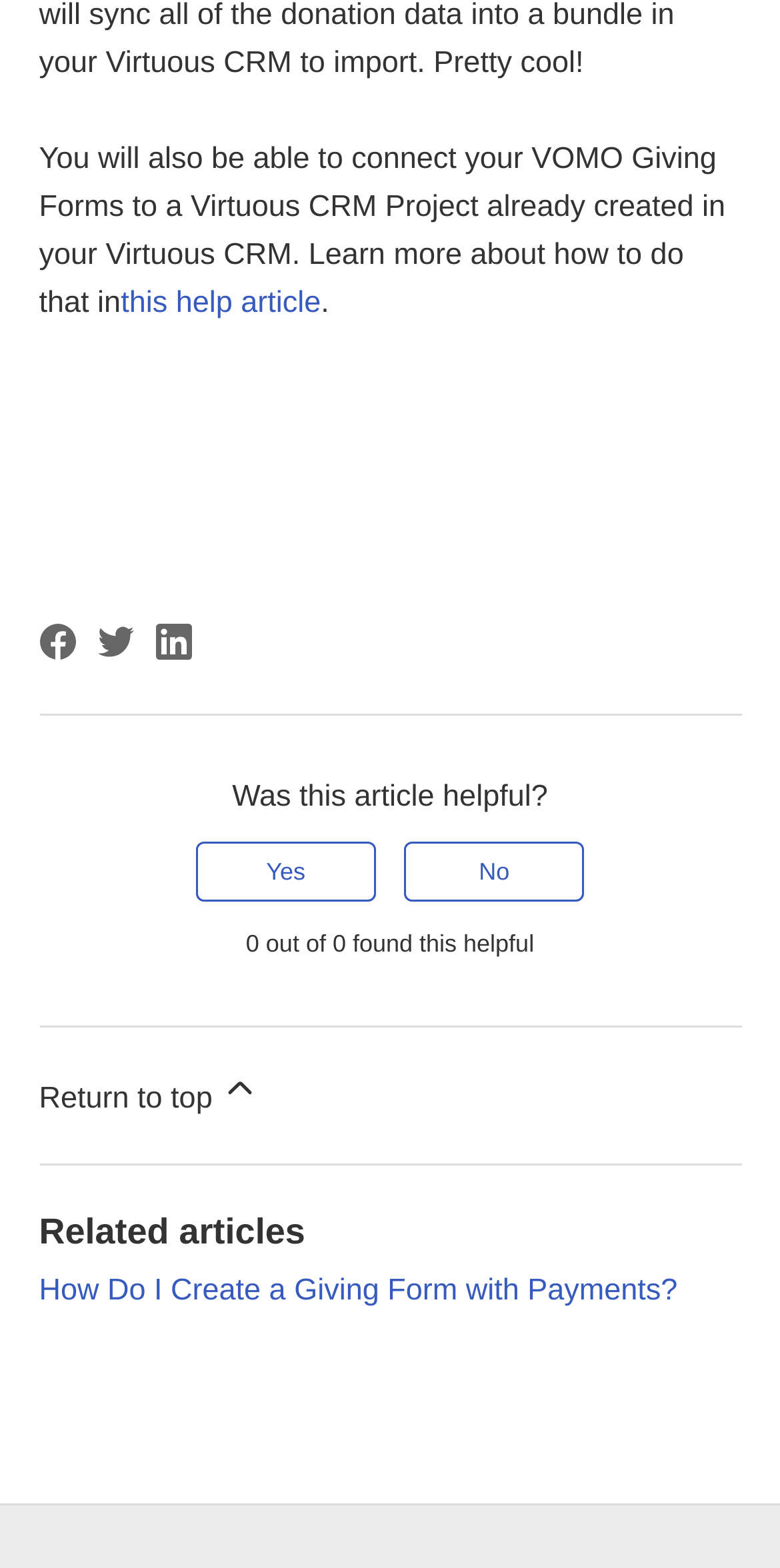Find and provide the bounding box coordinates for the UI element described here: "Return to top". The coordinates should be given as four float numbers between 0 and 1: [left, top, right, bottom].

[0.05, 0.656, 0.95, 0.742]